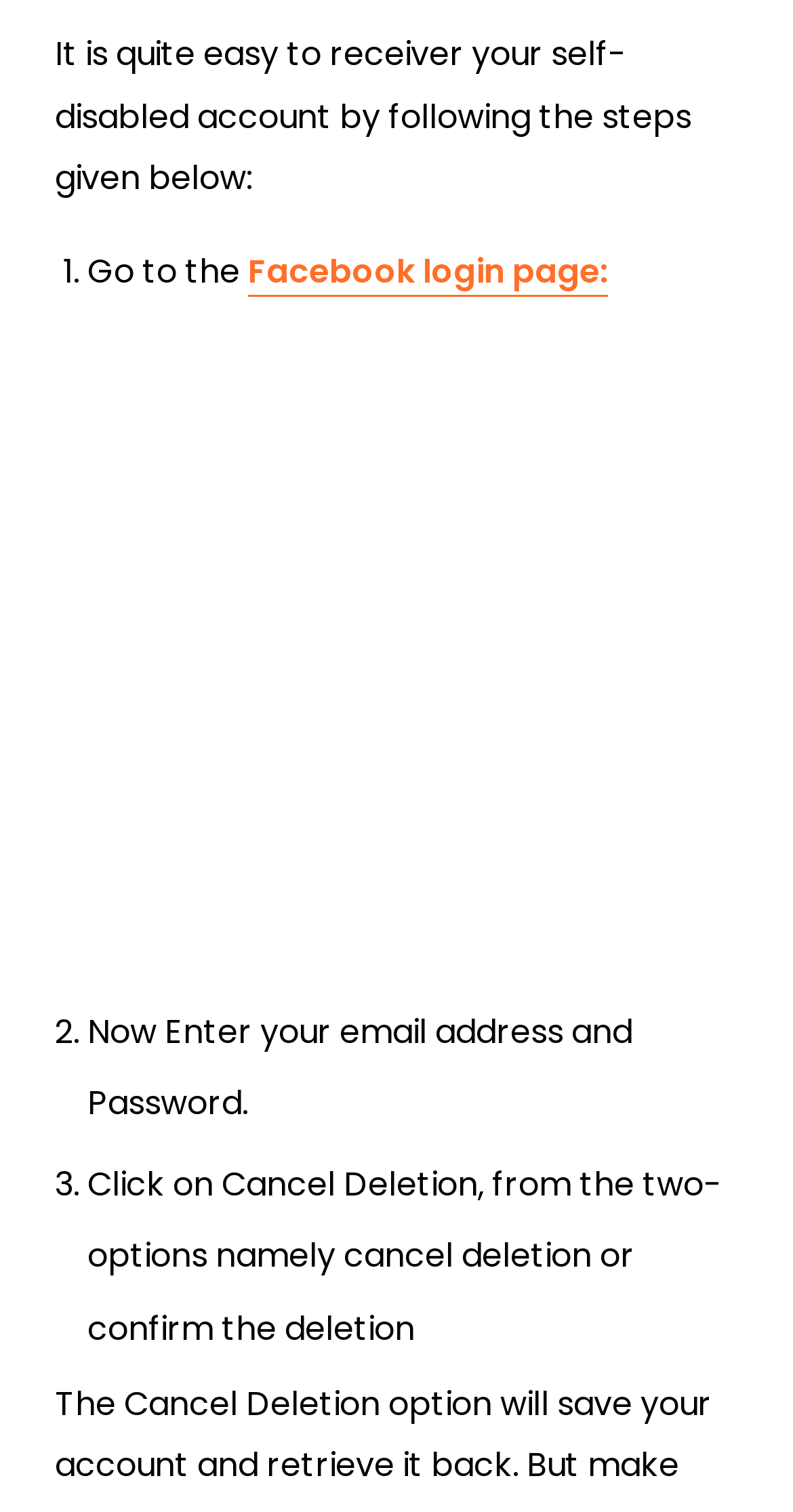What is the order of steps to recover a self-disabled account?
Look at the image and answer the question using a single word or phrase.

1, 2, 3